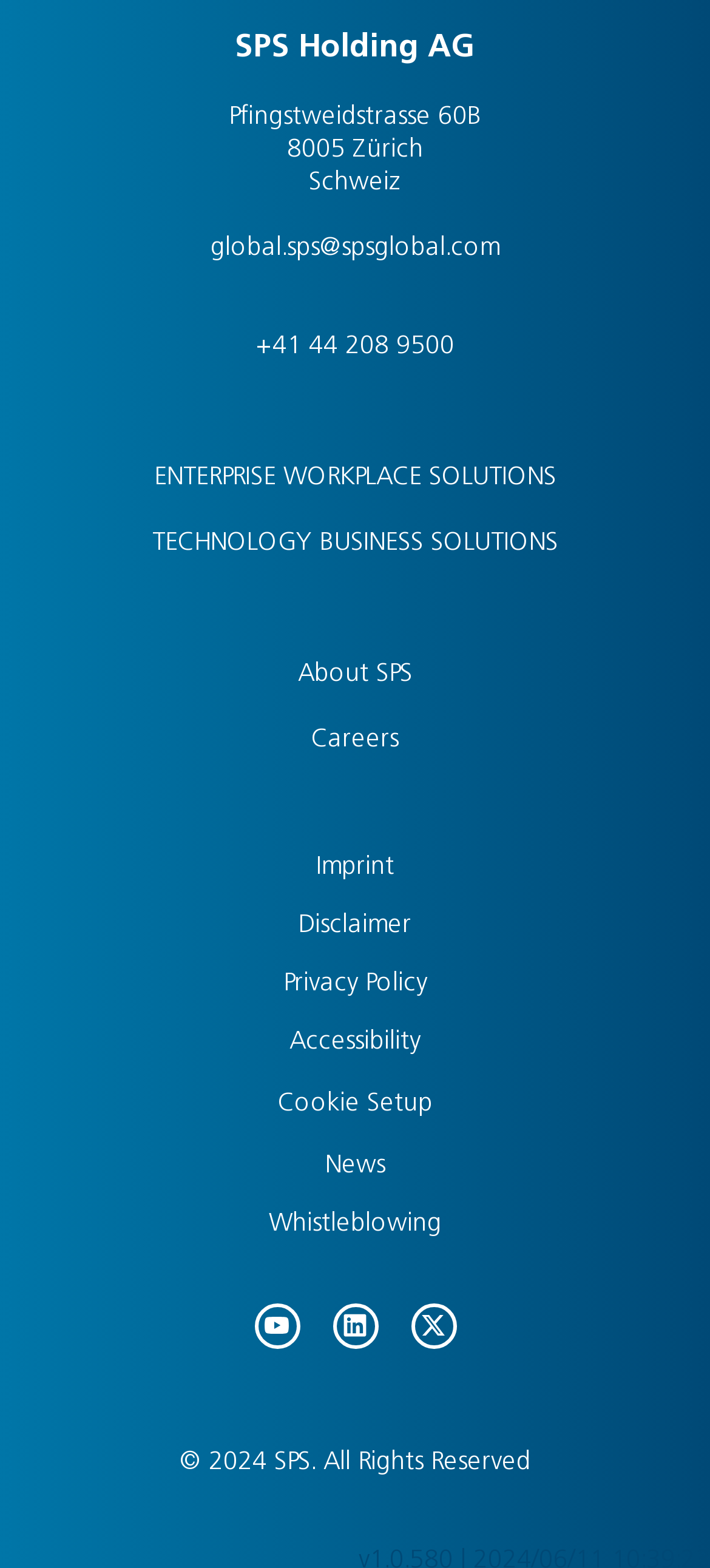Please provide the bounding box coordinates for the element that needs to be clicked to perform the following instruction: "Contact SPS via email". The coordinates should be given as four float numbers between 0 and 1, i.e., [left, top, right, bottom].

[0.296, 0.149, 0.704, 0.169]